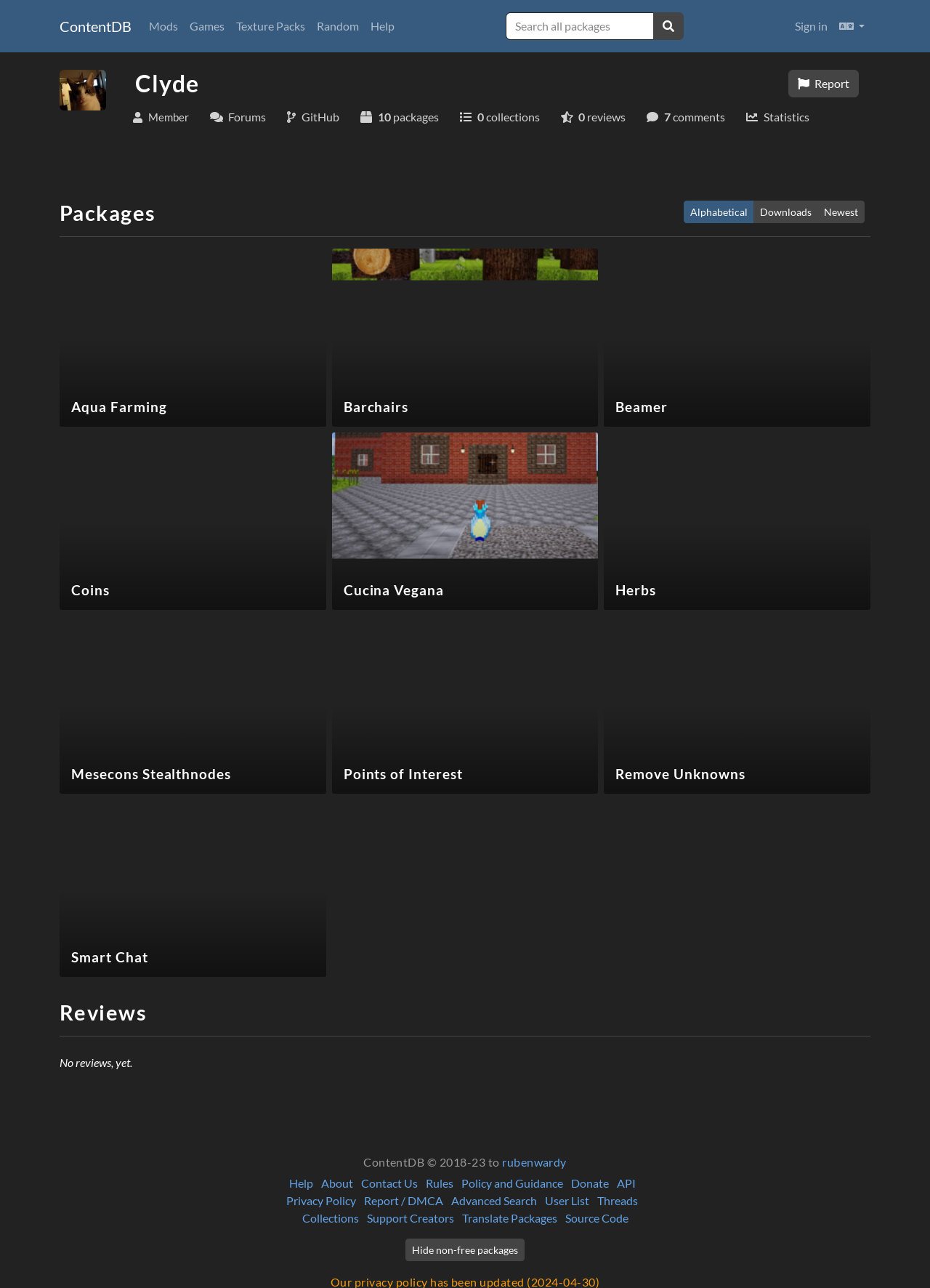Give a concise answer using one word or a phrase to the following question:
What is the language selection button icon?

